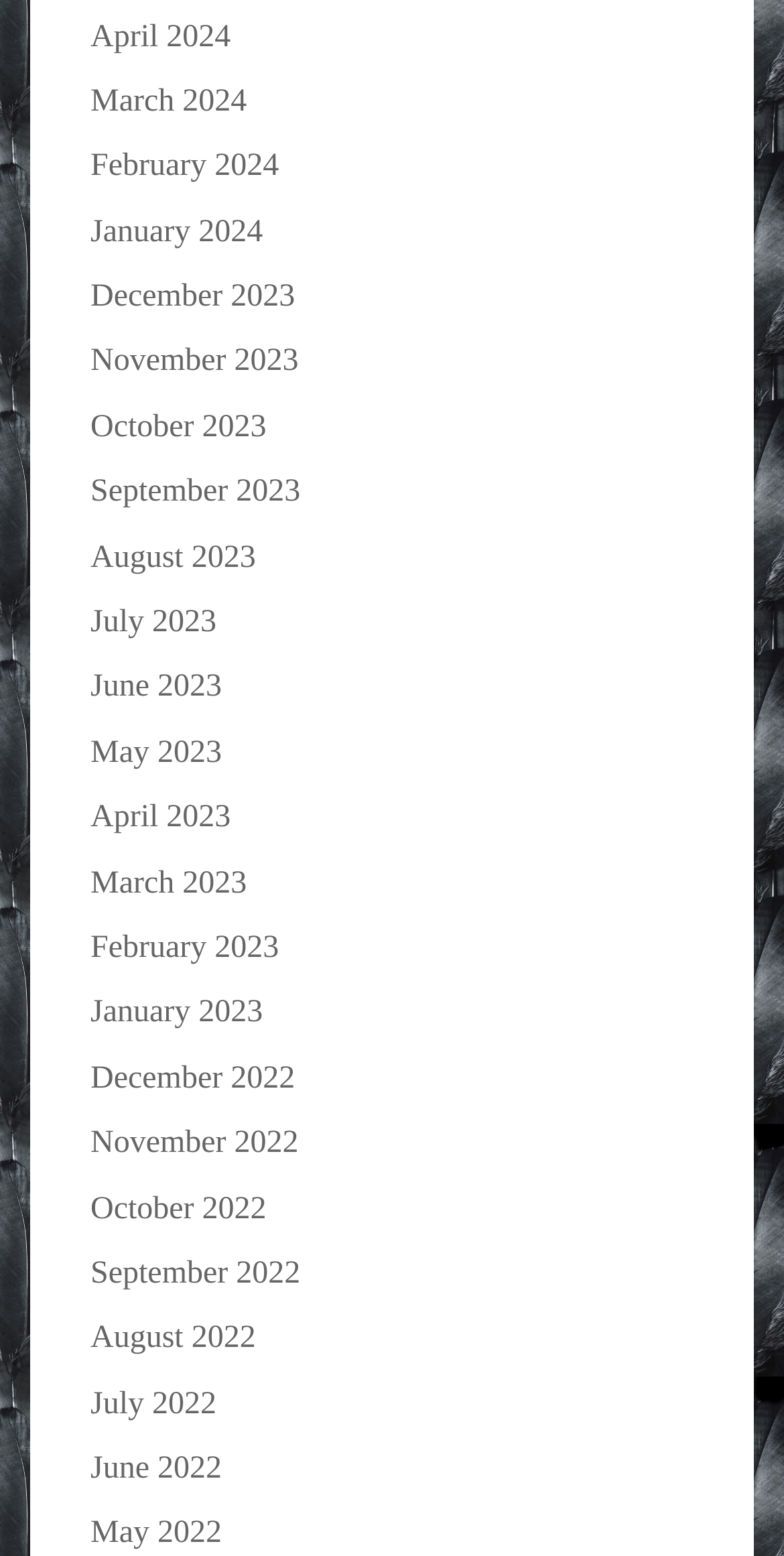Could you highlight the region that needs to be clicked to execute the instruction: "go to March 2023"?

[0.115, 0.556, 0.315, 0.578]